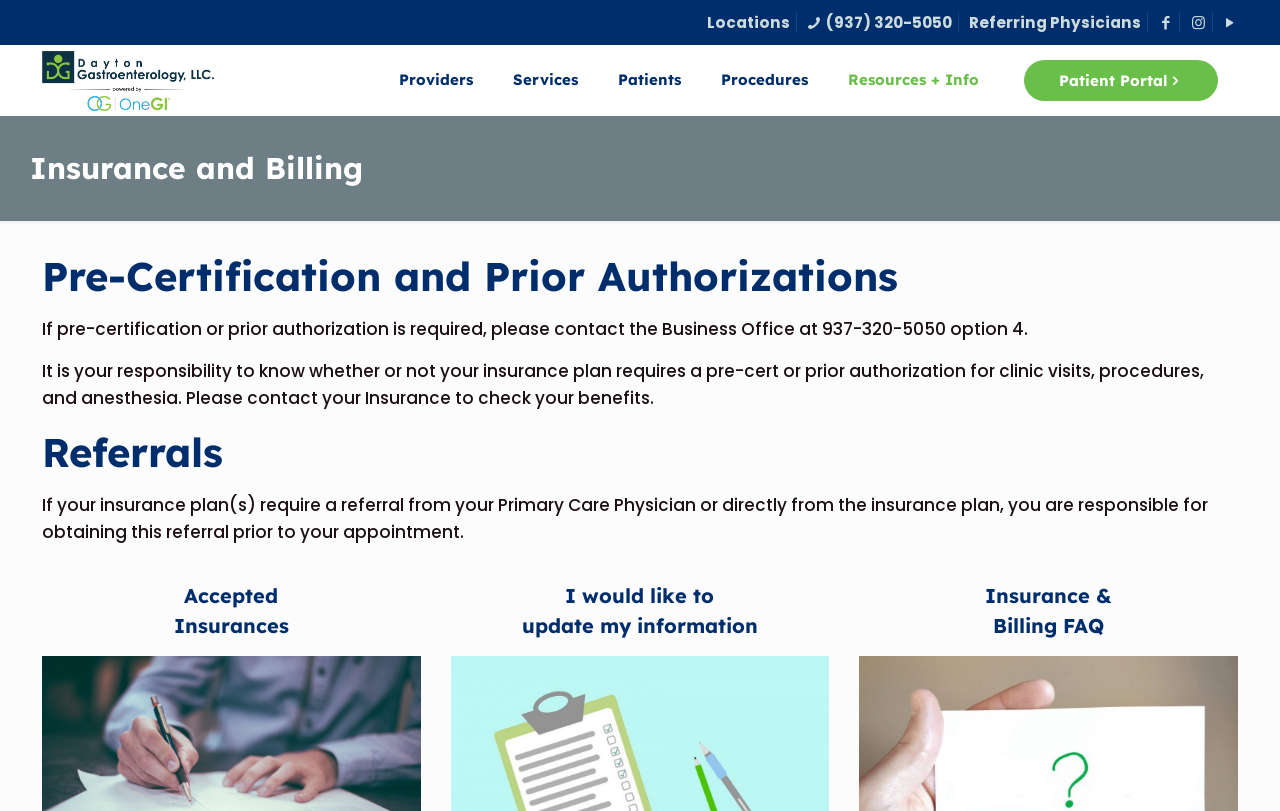Identify the bounding box coordinates of the element to click to follow this instruction: 'Go to Providers'. Ensure the coordinates are four float values between 0 and 1, provided as [left, top, right, bottom].

[0.296, 0.055, 0.385, 0.142]